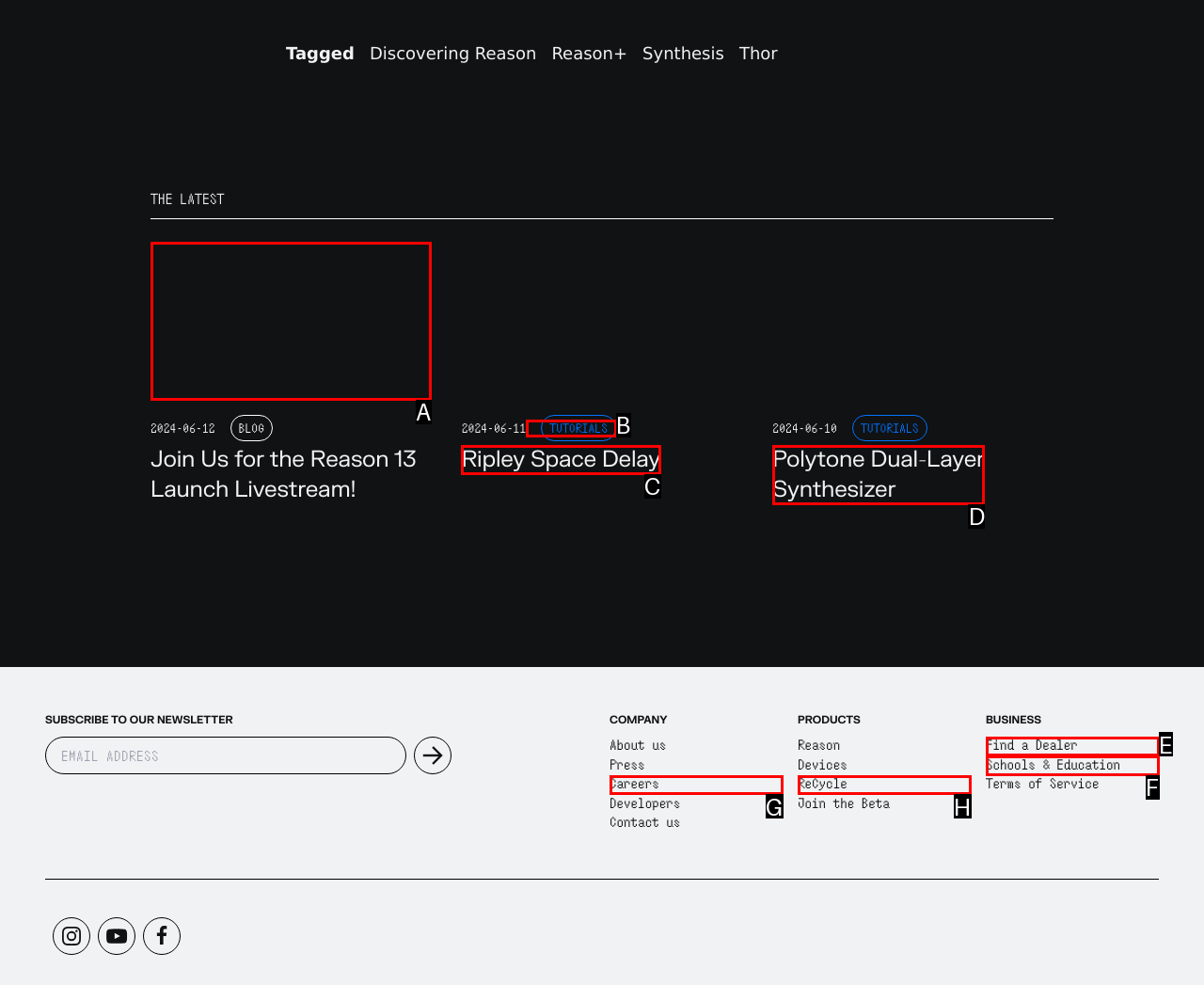Indicate which lettered UI element to click to fulfill the following task: Read the blog post 'Join Us for the Reason 13 Launch Livestream!'
Provide the letter of the correct option.

A